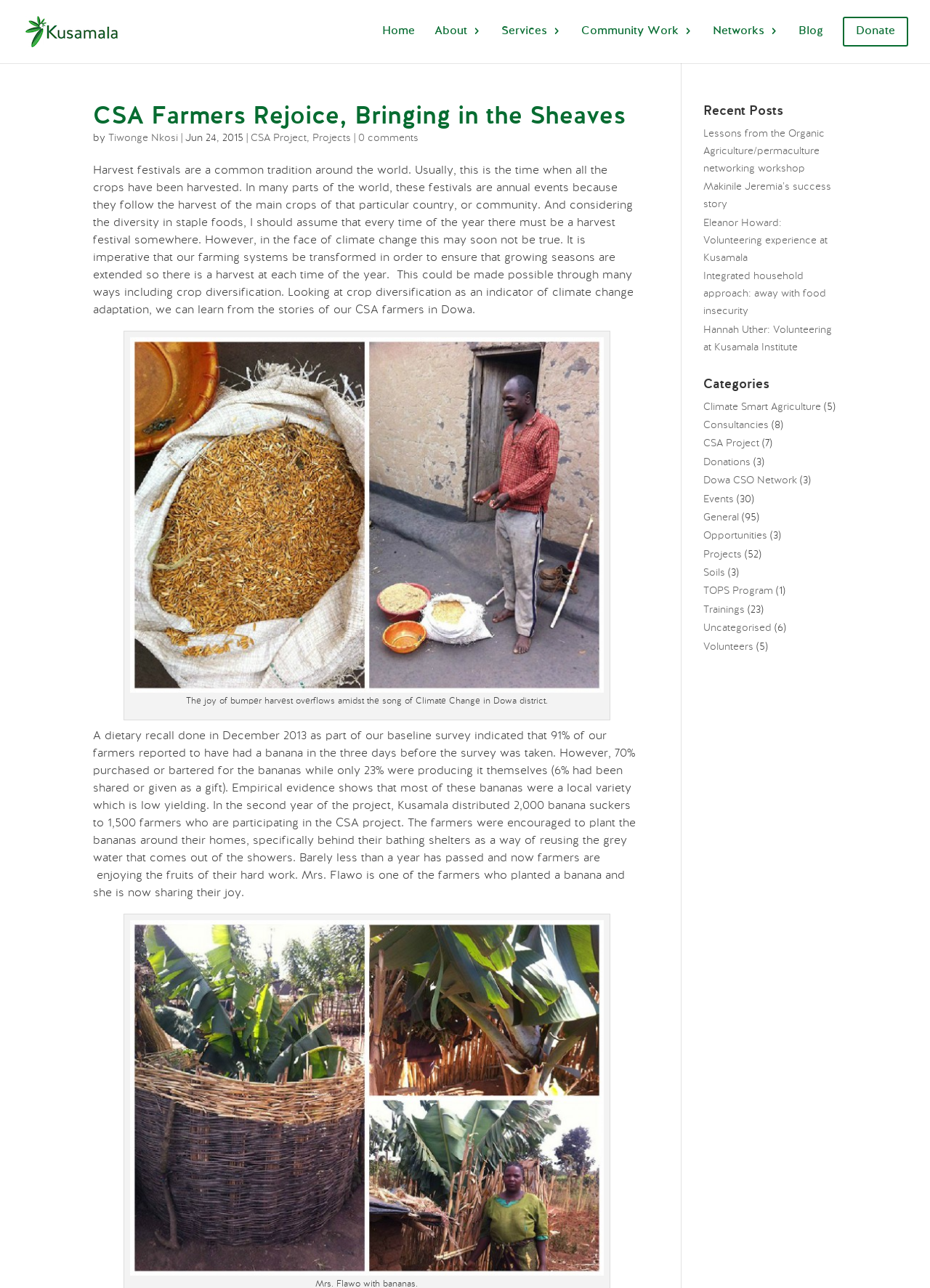Answer the question using only a single word or phrase: 
What is the name of the institute mentioned in the webpage?

Kusamala Institute of Agriculture and Ecology